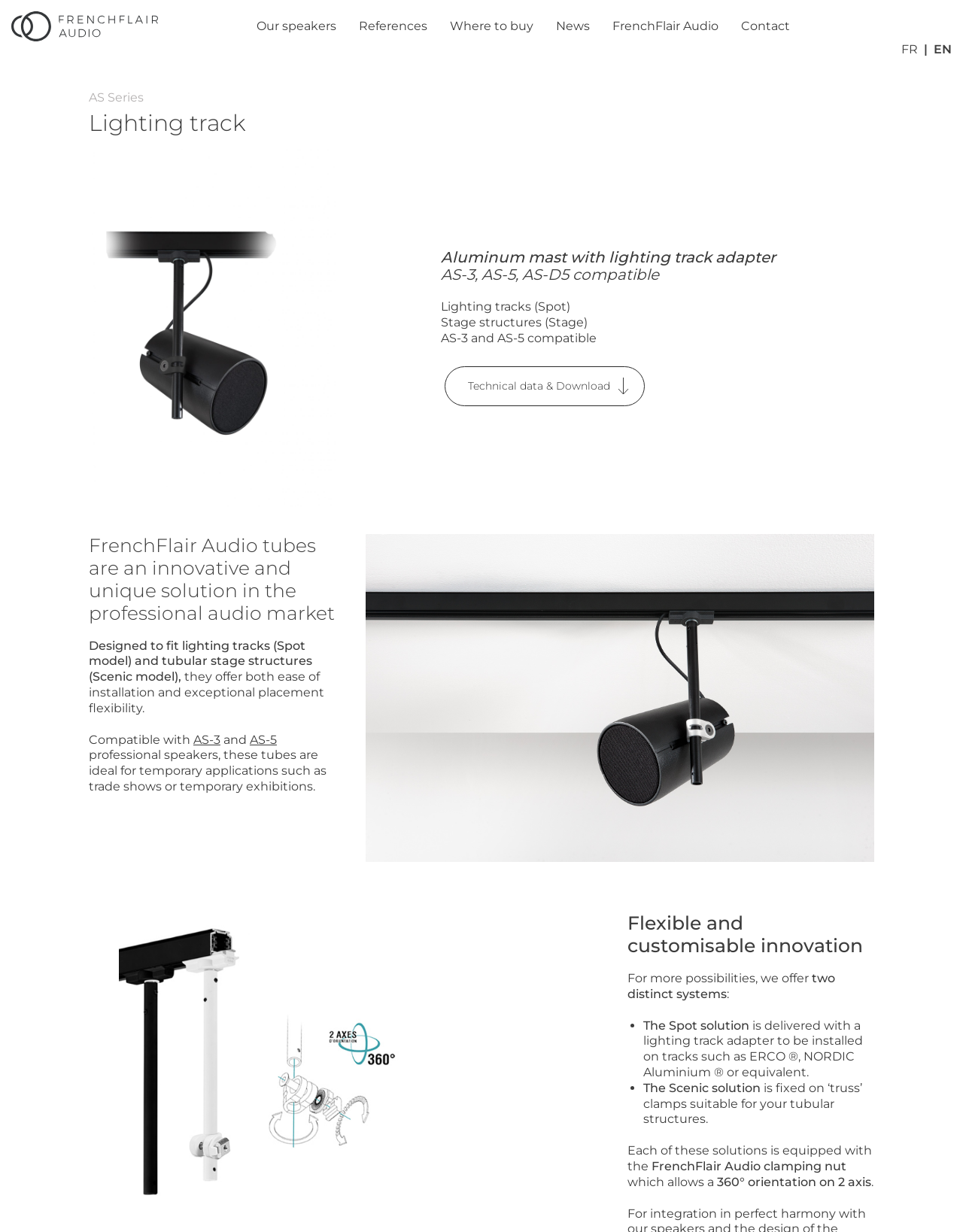Locate the bounding box of the UI element with the following description: "Technical data & Download".

[0.462, 0.297, 0.669, 0.329]